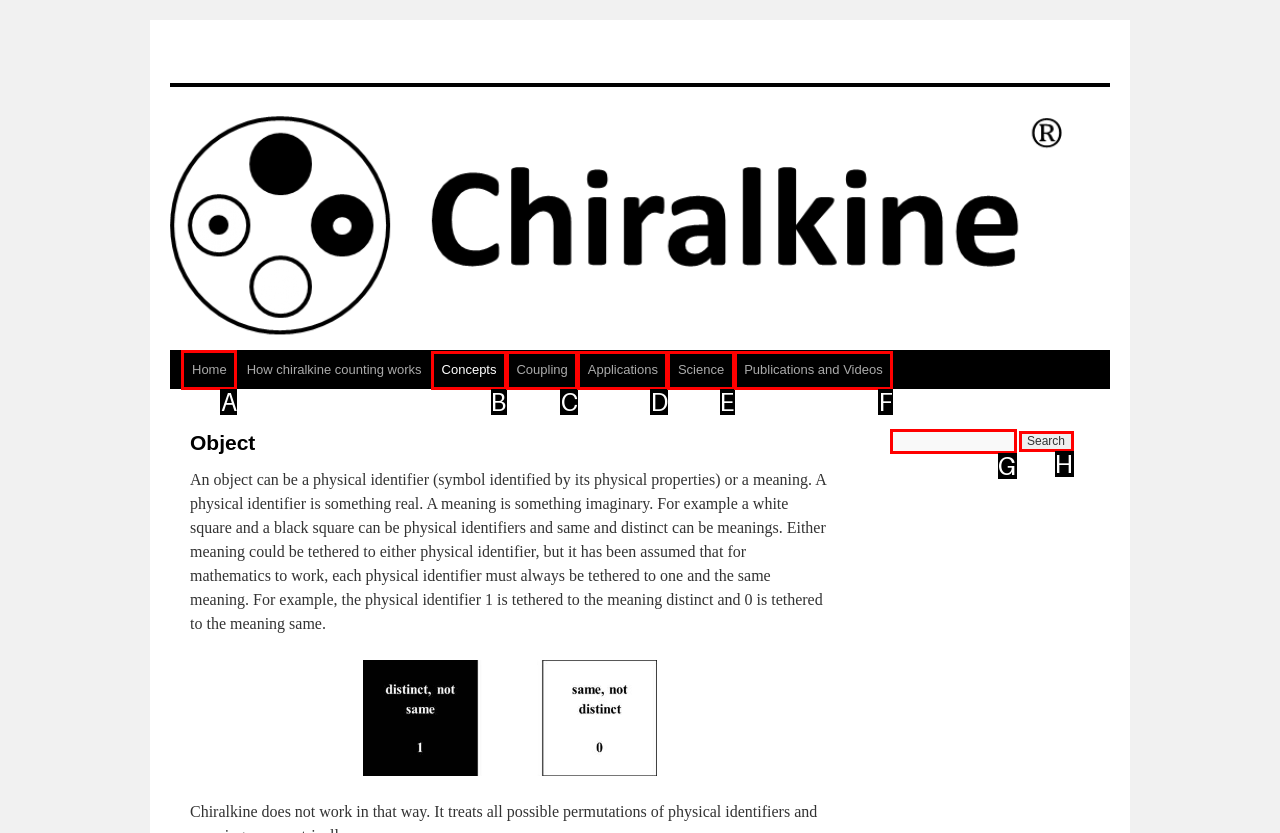Select the appropriate HTML element to click for the following task: Go to Home
Answer with the letter of the selected option from the given choices directly.

A